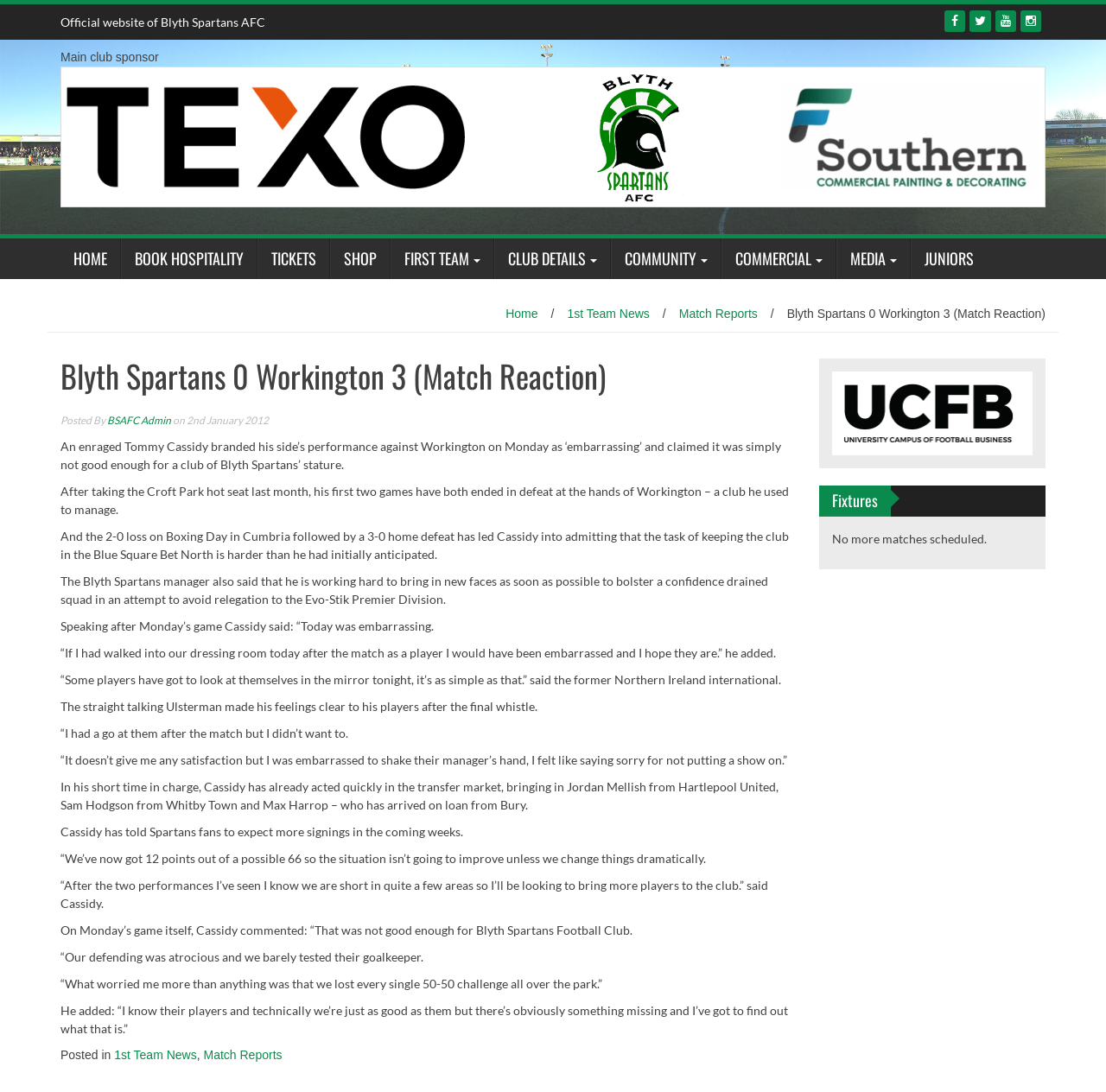Identify the first-level heading on the webpage and generate its text content.

Blyth Spartans 0 Workington 3 (Match Reaction)